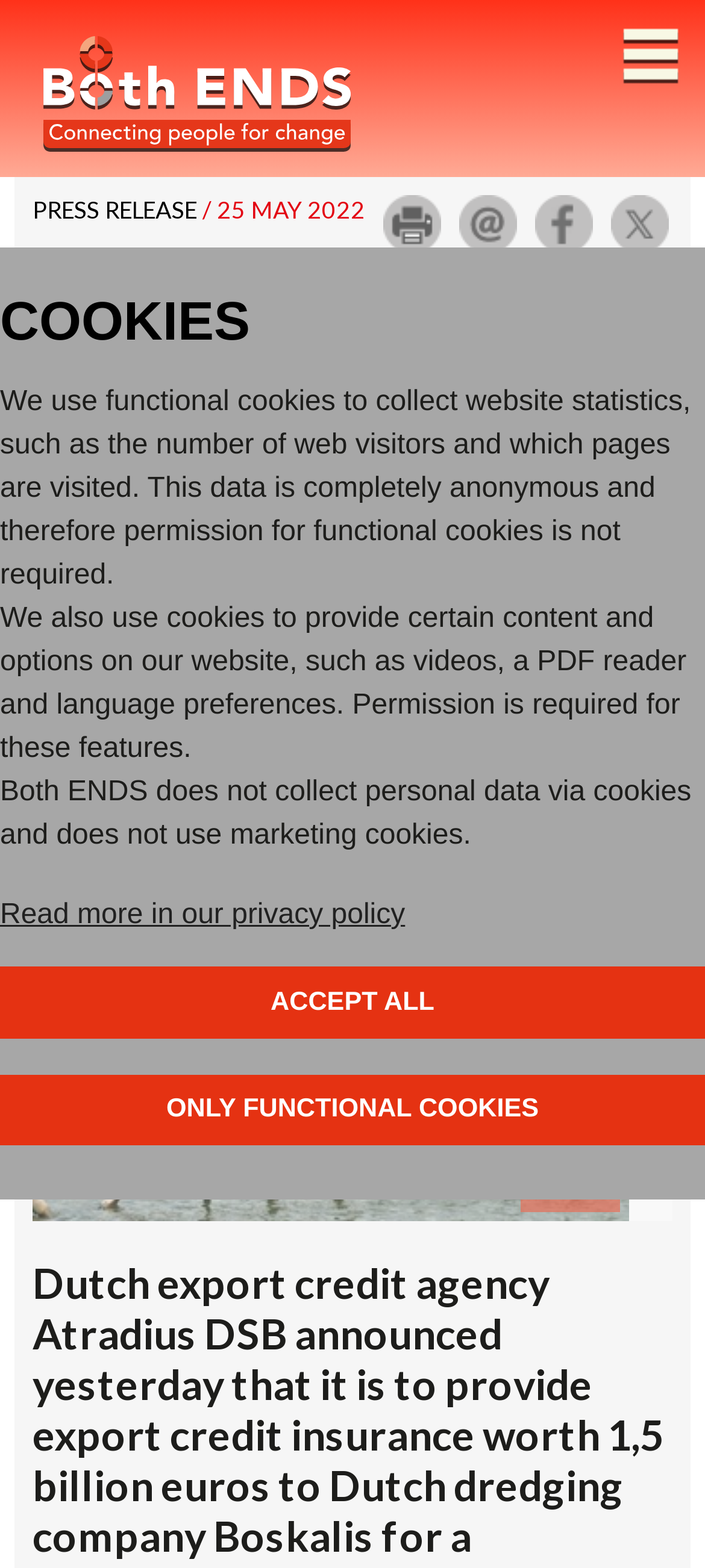How many social media links are there on this webpage?
From the image, respond with a single word or phrase.

4